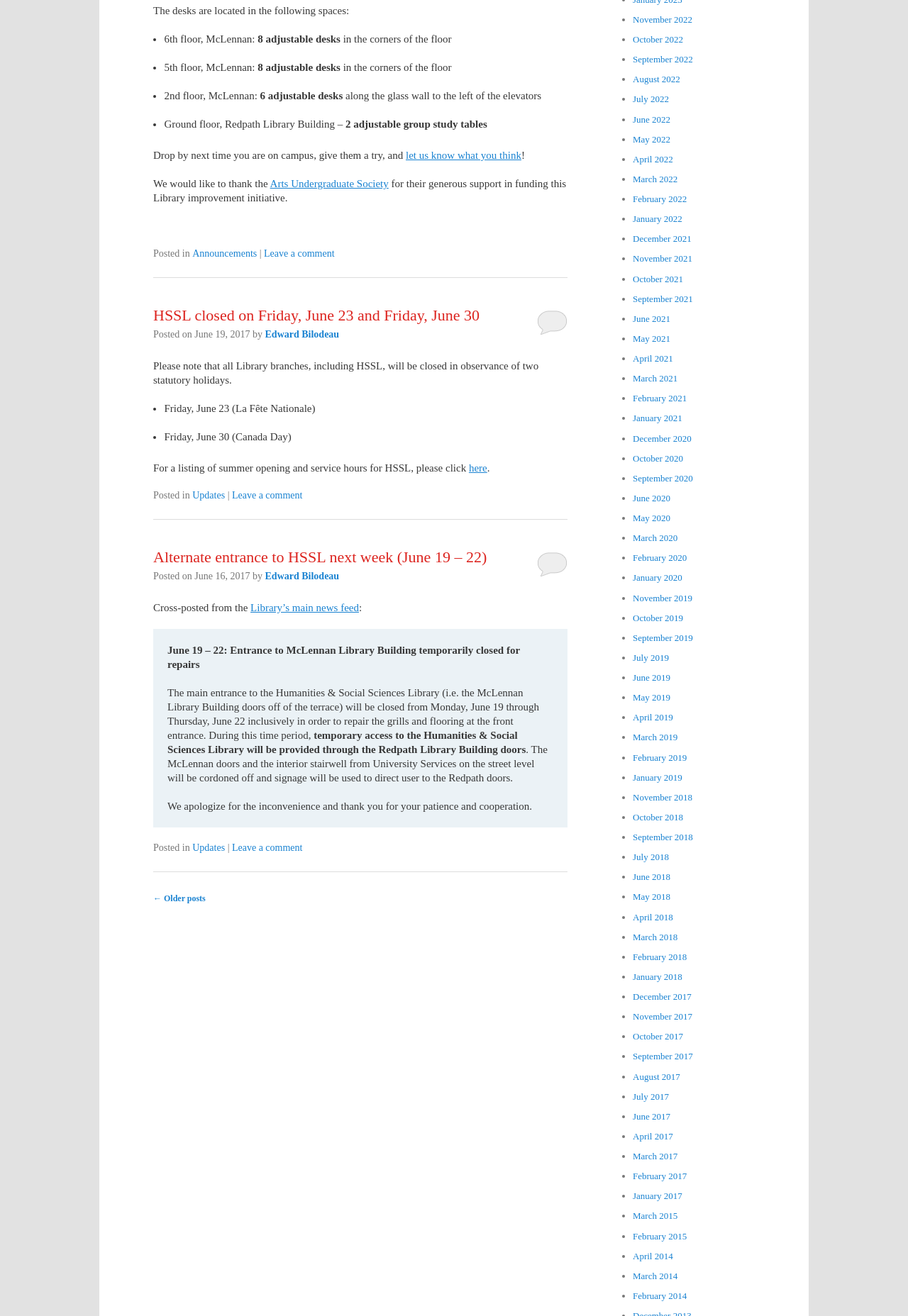Pinpoint the bounding box coordinates of the element you need to click to execute the following instruction: "View the post about Alternate entrance to HSSL next week". The bounding box should be represented by four float numbers between 0 and 1, in the format [left, top, right, bottom].

[0.169, 0.408, 0.625, 0.433]